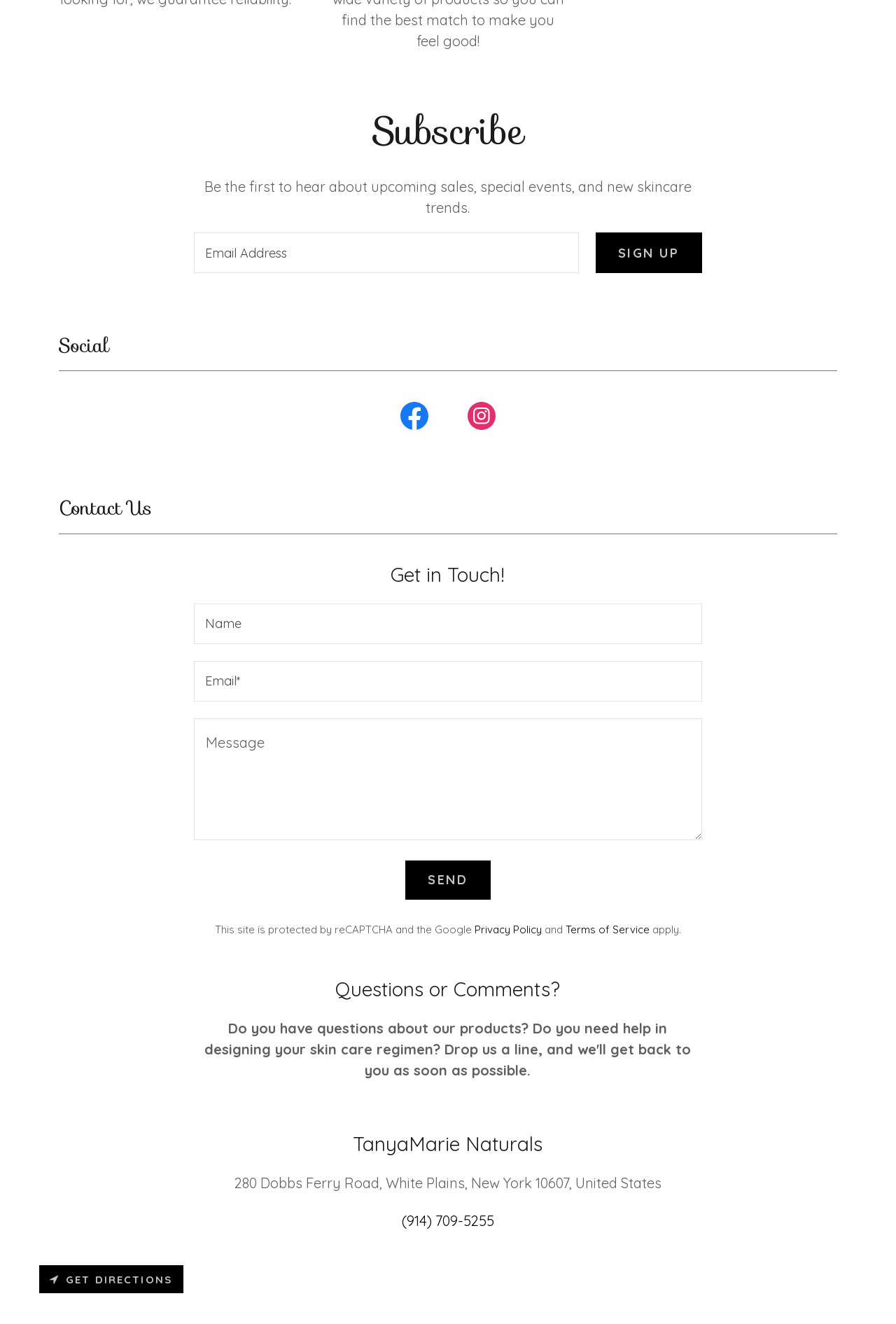Using the element description provided, determine the bounding box coordinates in the format (top-left x, top-left y, bottom-right x, bottom-right y). Ensure that all values are floating point numbers between 0 and 1. Element description: aria-label="Message" placeholder="Message"

[0.217, 0.542, 0.783, 0.634]